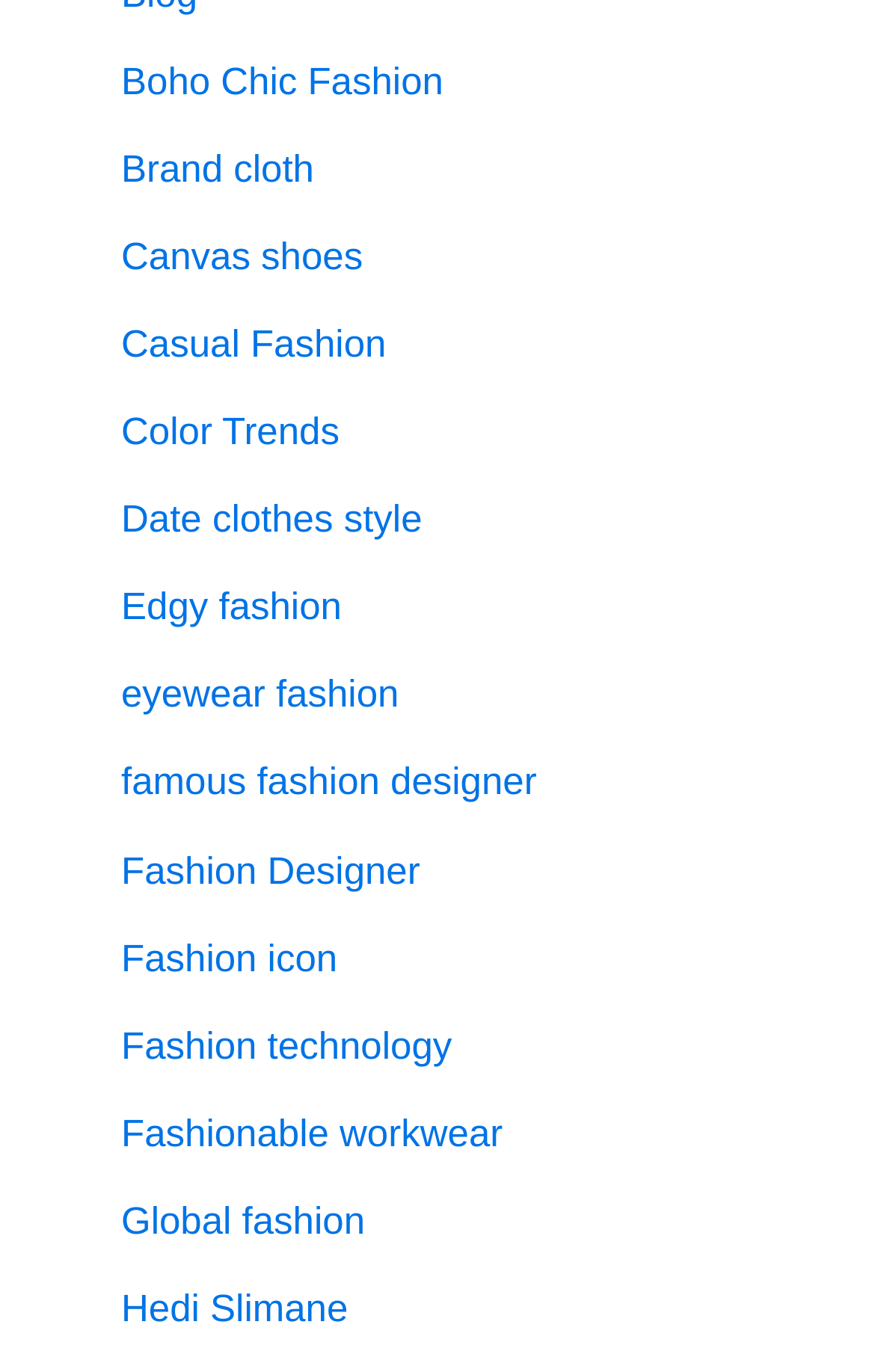Please determine the bounding box coordinates for the UI element described as: "Global fashion".

[0.138, 0.875, 0.417, 0.906]